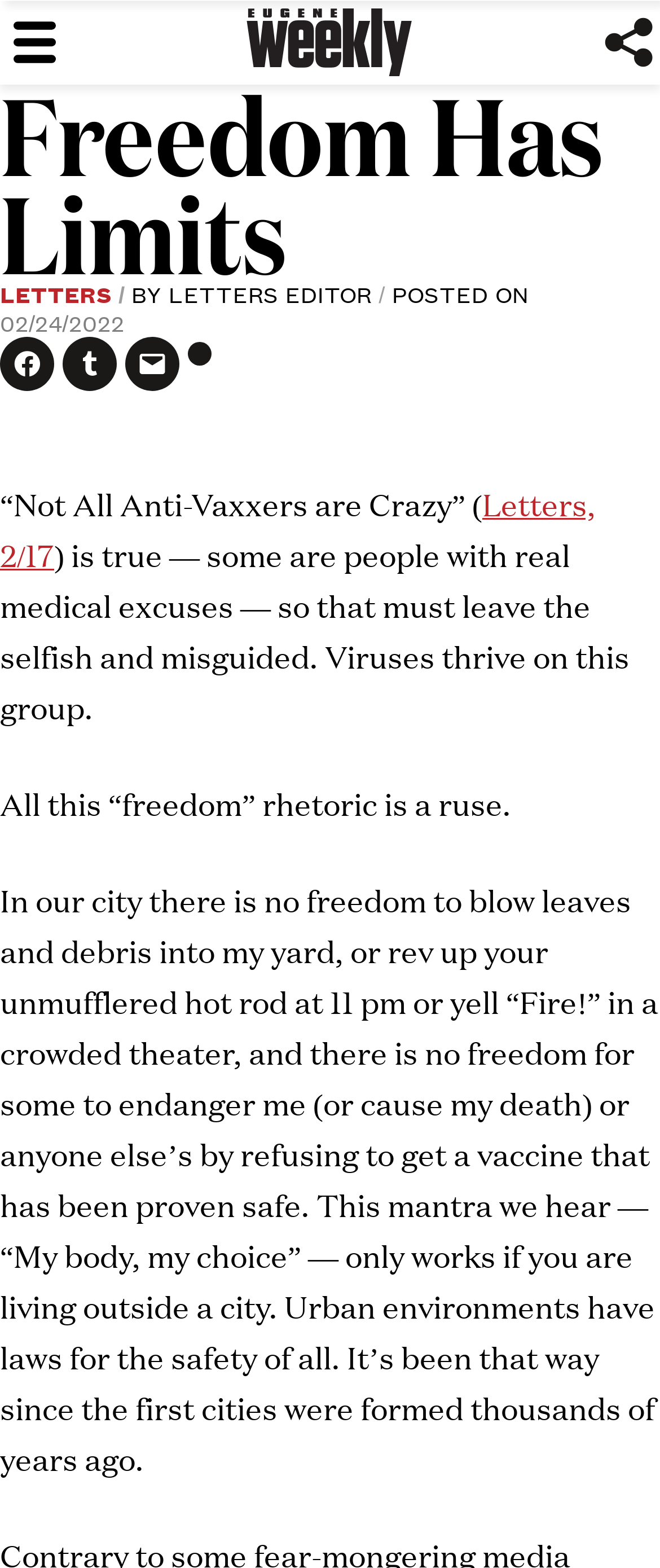Please mark the clickable region by giving the bounding box coordinates needed to complete this instruction: "Share on Facebook".

[0.0, 0.215, 0.082, 0.249]